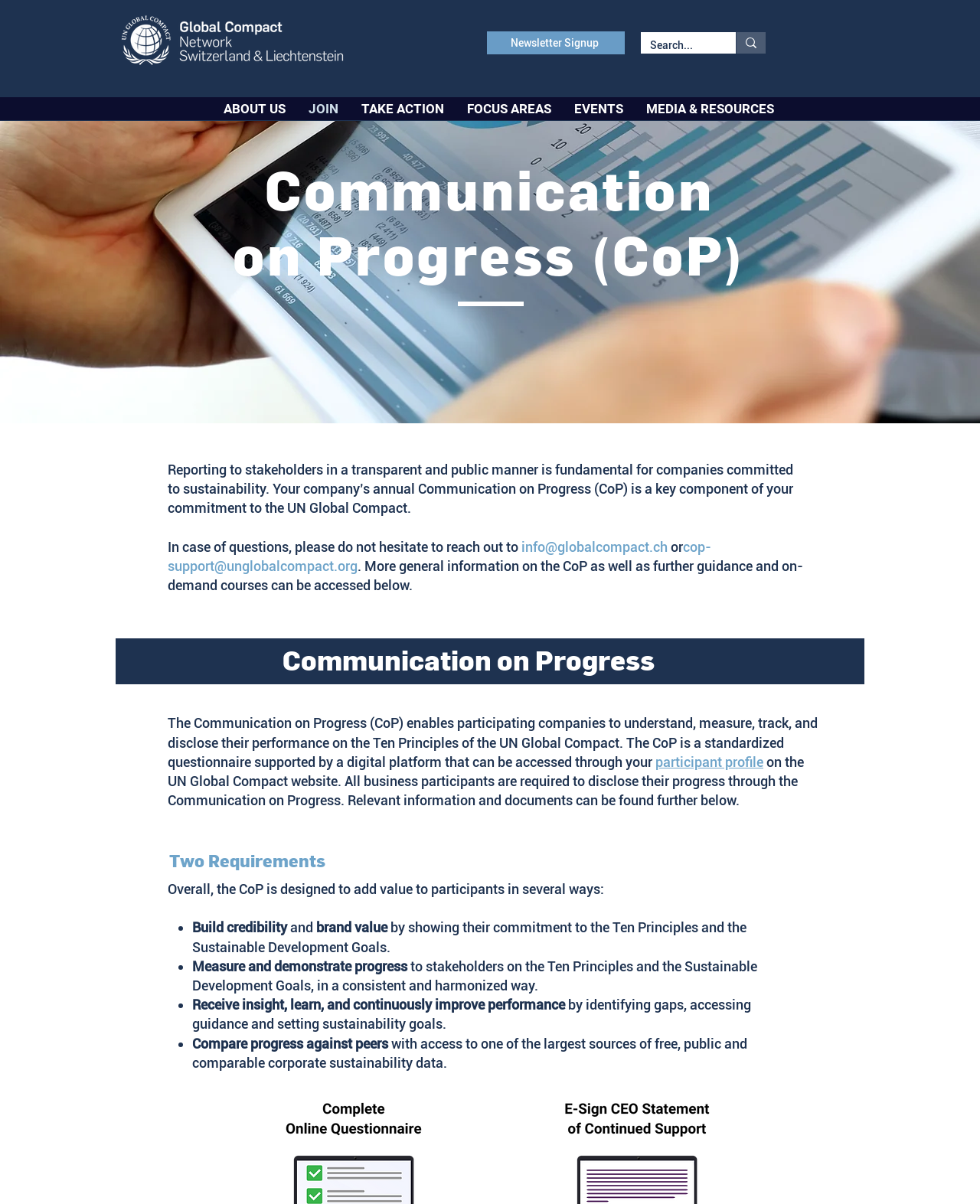Carefully examine the image and provide an in-depth answer to the question: What is the purpose of Communication on Progress?

The purpose of Communication on Progress is to report to stakeholders in a transparent and public manner, which is fundamental for companies committed to sustainability. This is evident from the webpage's content, which explains that the Communication on Progress enables participating companies to understand, measure, track, and disclose their performance on the Ten Principles of the UN Global Compact.